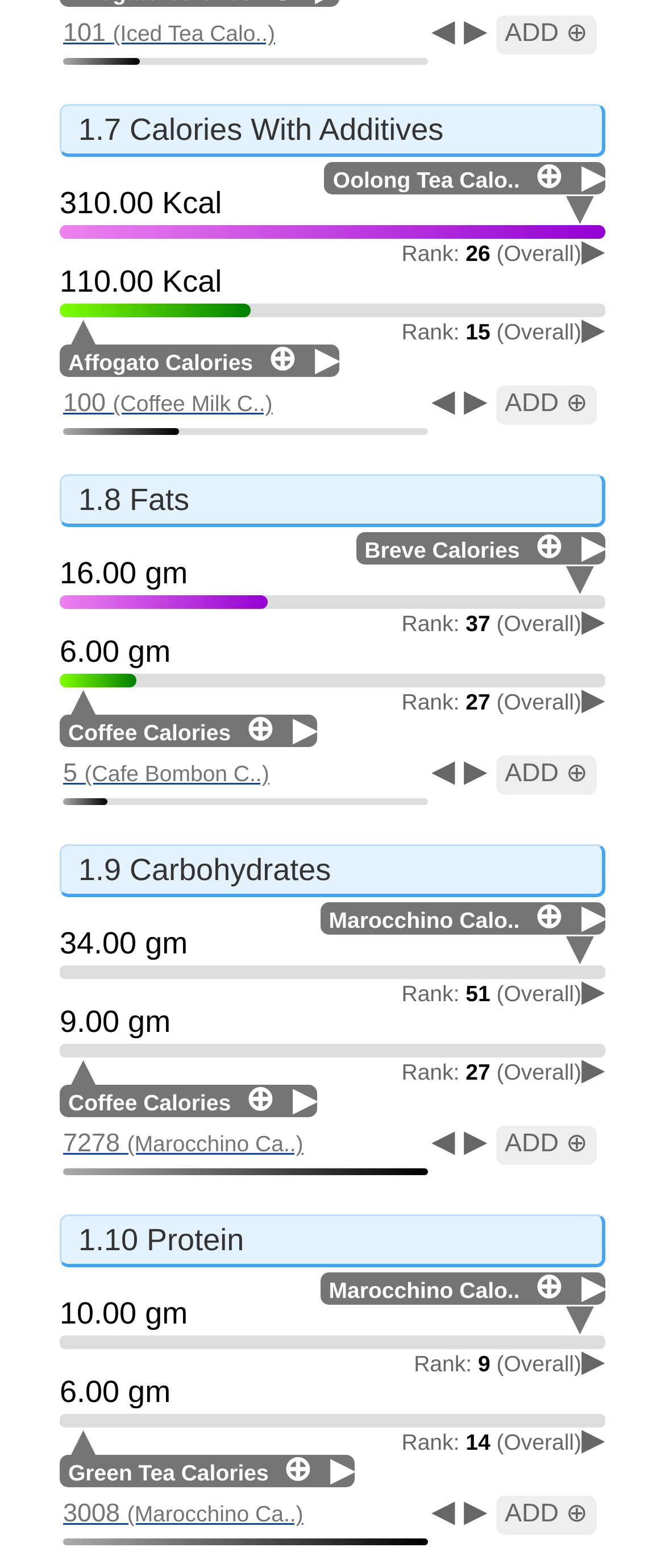Please identify the bounding box coordinates of the element I should click to complete this instruction: 'View British Columbia'. The coordinates should be given as four float numbers between 0 and 1, like this: [left, top, right, bottom].

None